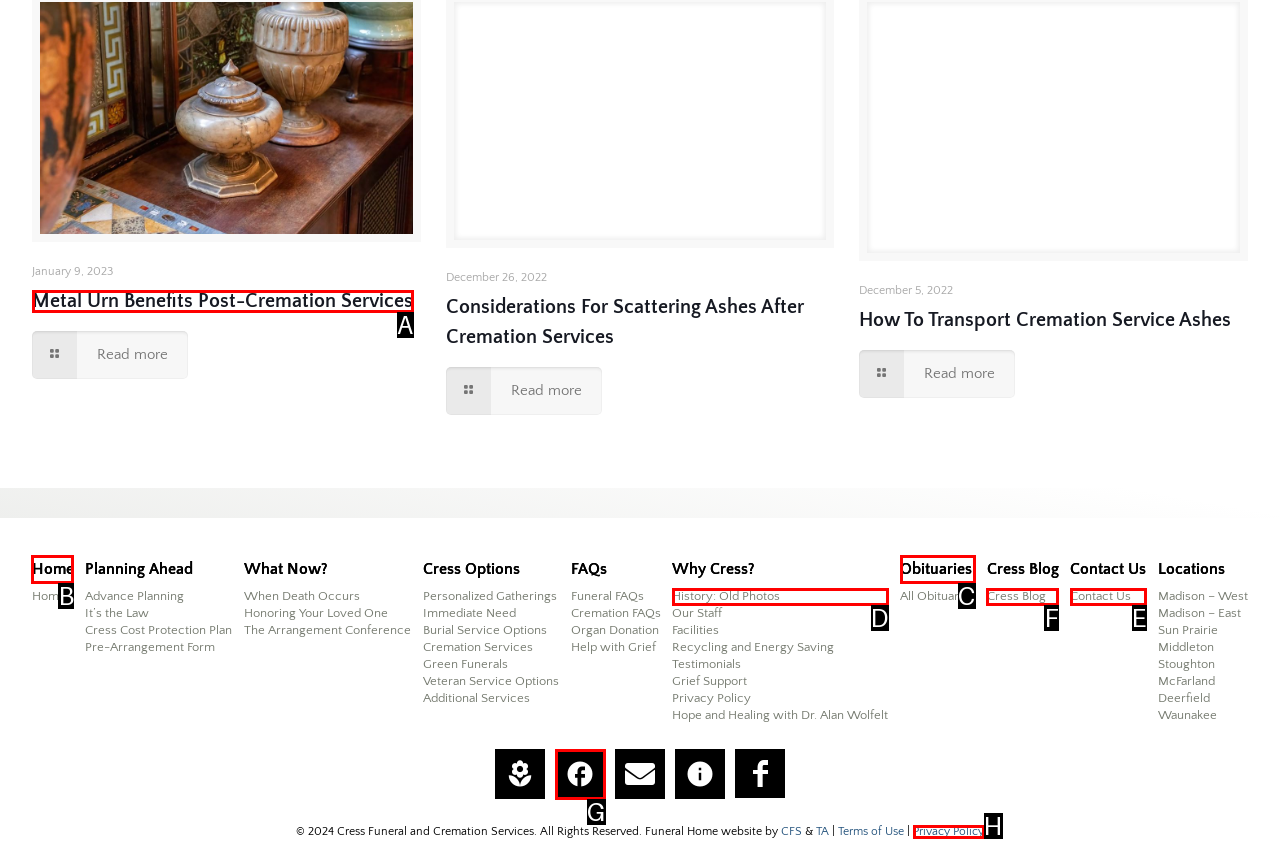Point out the specific HTML element to click to complete this task: View Cress Blog Reply with the letter of the chosen option.

F